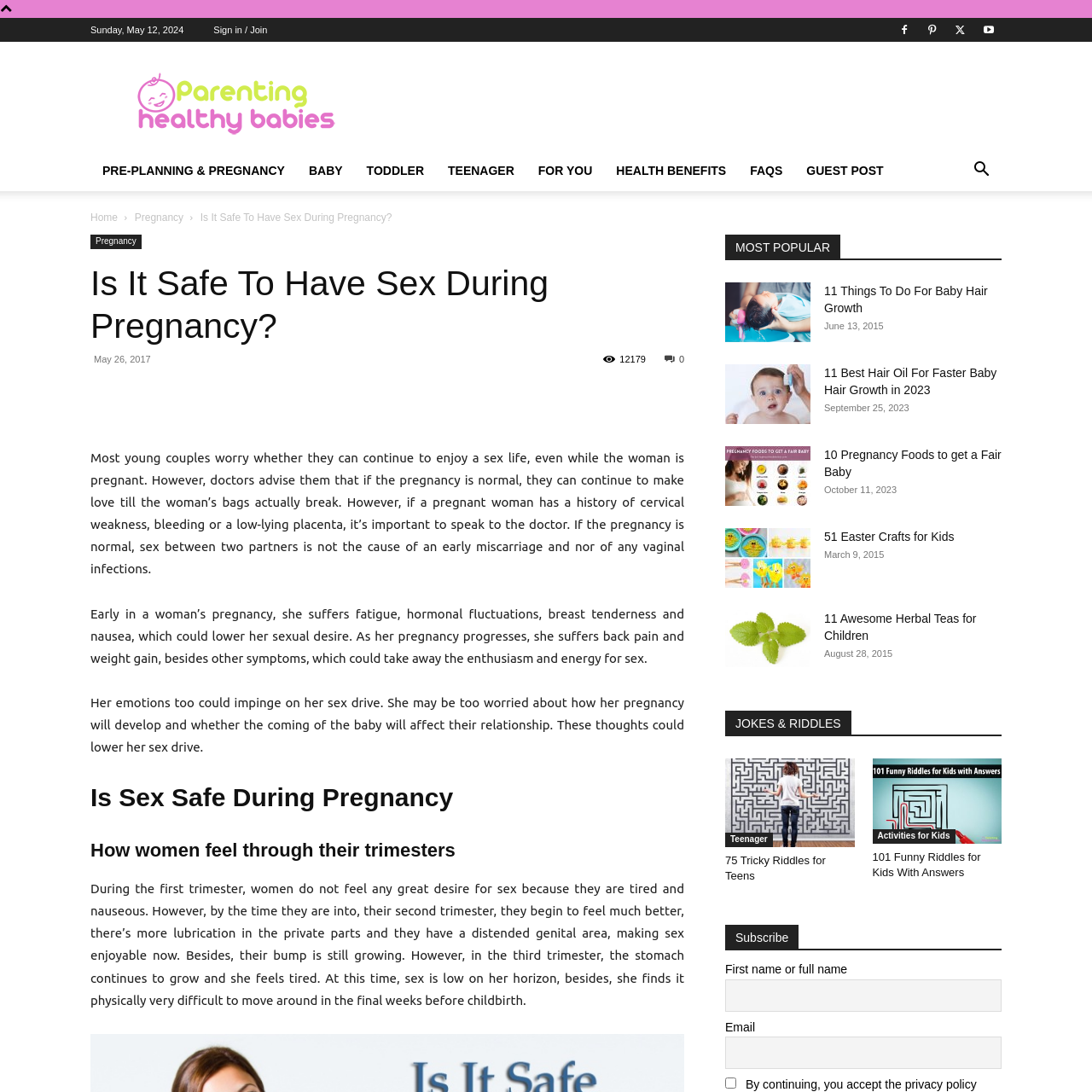Write a detailed summary of the webpage.

This webpage is about pregnancy and parenting, with a focus on sex during pregnancy. The title "Is It Safe To Have Sex During Pregnancy?" is prominently displayed at the top of the page. Below the title, there is a navigation menu with links to various categories, including "PRE-PLANNING & PREGNANCY", "BABY", "TODDLER", "TEENAGER", "FOR YOU", "HEALTH BENEFITS", "FAQS", and "GUEST POST".

The main content of the page is divided into several sections. The first section discusses the safety of having sex during pregnancy, citing doctors' advice and the importance of speaking to a doctor if there are any concerns. The next section explores how women's feelings and desires change throughout their pregnancy, including fatigue, hormonal fluctuations, and emotional worries.

The page also features a section titled "Is Sex Safe During Pregnancy" and another titled "How women feel through their trimesters", which provides more information on the topic. Additionally, there is a section showcasing popular articles, including "Infant Hair Growth Tips", "11 Things To Do For Baby Hair Growth", and "10 Pregnancy Foods to get a Fair Baby", each with an accompanying image and a link to the full article.

On the right-hand side of the page, there is a section titled "MOST POPULAR" with links to various articles, including "11 Best Hair Oil For Faster Baby Hair Growth in 2023", "Easter Crafts for Kids", and "75 Tricky Riddles for Teens". Each of these links has an accompanying image and a timestamp indicating when the article was published.

At the bottom of the page, there is a section titled "JOKES & RIDDLES" with links to articles on riddles and activities for kids. Overall, the webpage provides a wealth of information and resources for expectant parents and parents of young children.